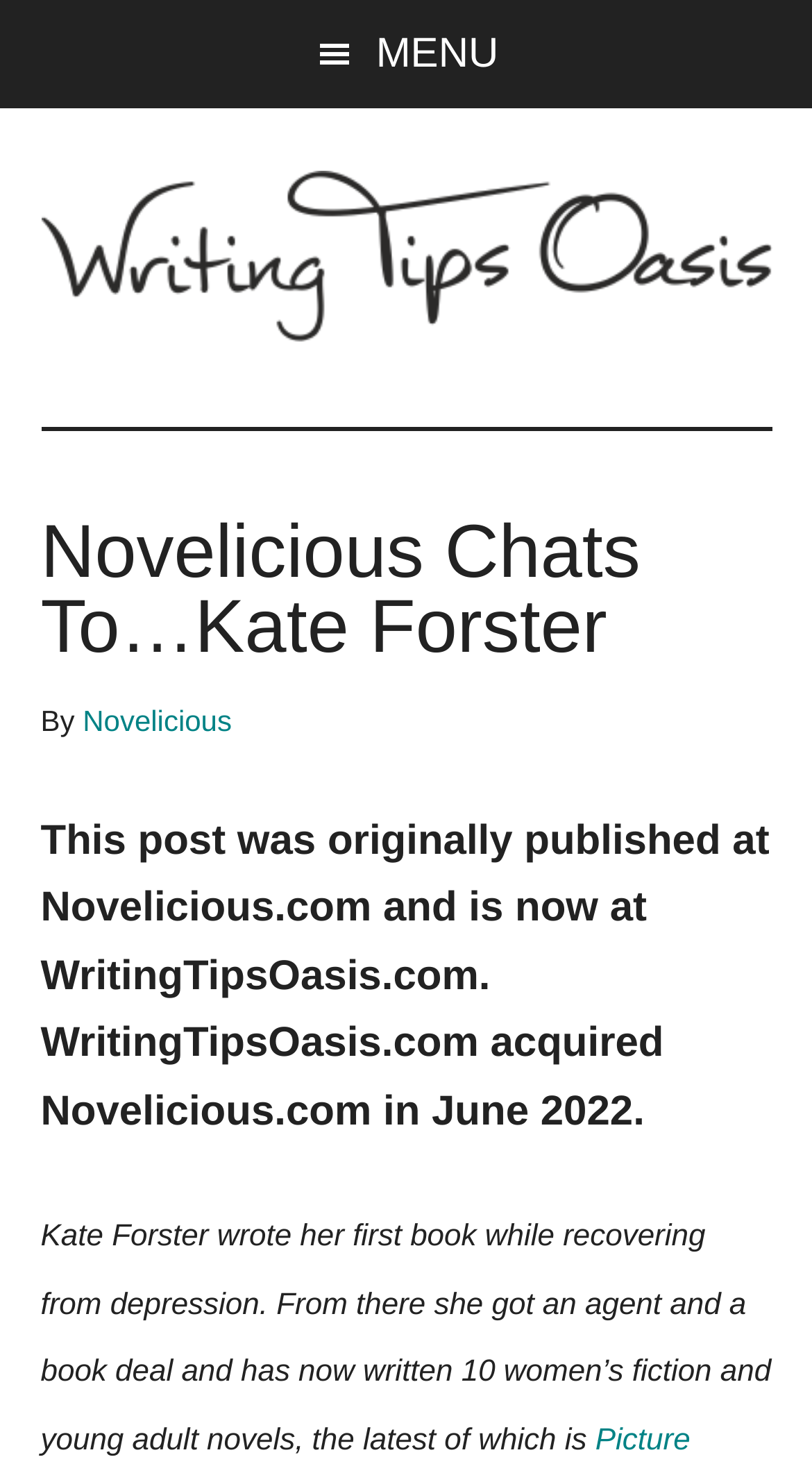Illustrate the webpage with a detailed description.

The webpage is dedicated to helping writers to write and publish books, as indicated by the title "Novelicious Chats To...Kate Forster - Writing Tips Oasis". At the top left corner, there is a button with a menu icon, which is not currently pressed or expanded. 

Below the button, there is a link to "Writing Tips Oasis" with an accompanying image of the same name. This link is positioned at the top center of the page, spanning almost the entire width. 

Underneath the link, there is a header section that contains the title "Novelicious Chats To…Kate Forster" in a larger font size. To the right of the title, there is a byline that reads "By" followed by a link to "Novelicious". 

Below the header section, there is a paragraph of text that explains the origin of the post, stating that it was originally published on Novelicious.com and is now on WritingTipsOasis.com, which acquired Novelicious.com in June 2022. 

The next paragraph of text describes Kate Forster's writing journey, stating that she wrote her first book while recovering from depression and went on to get an agent and a book deal, eventually writing 10 women's fiction and young adult novels.